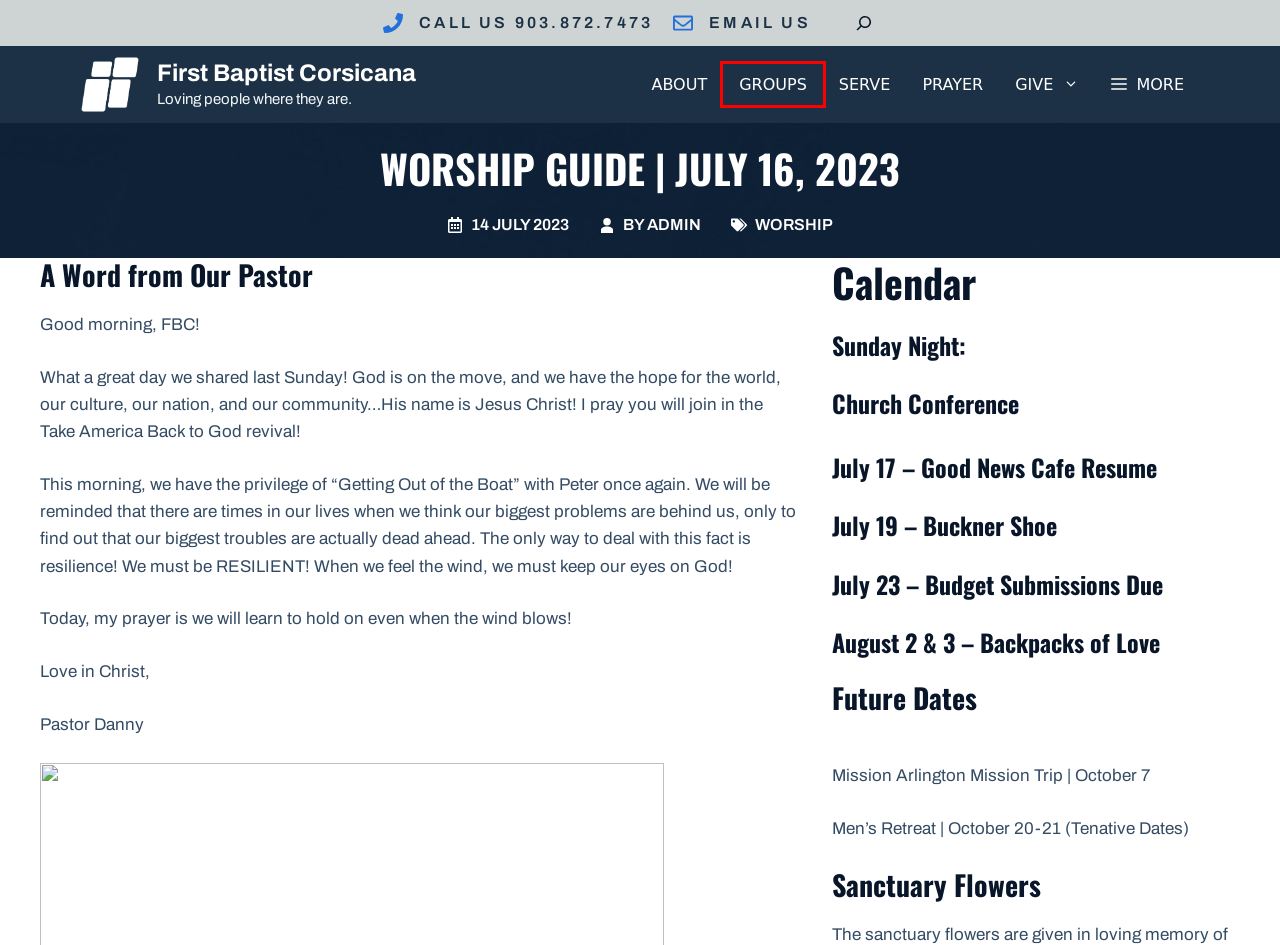You are provided a screenshot of a webpage featuring a red bounding box around a UI element. Choose the webpage description that most accurately represents the new webpage after clicking the element within the red bounding box. Here are the candidates:
A. About Us – First Baptist Corsicana
B. Worship – First Baptist Corsicana
C. Groups – First Baptist Corsicana
D. Prayer – First Baptist Corsicana
E. Contact us – First Baptist Corsicana
F. First Baptist Corsicana – Loving people where they are.
G. admin – First Baptist Corsicana
H. Serve – First Baptist Corsicana

C